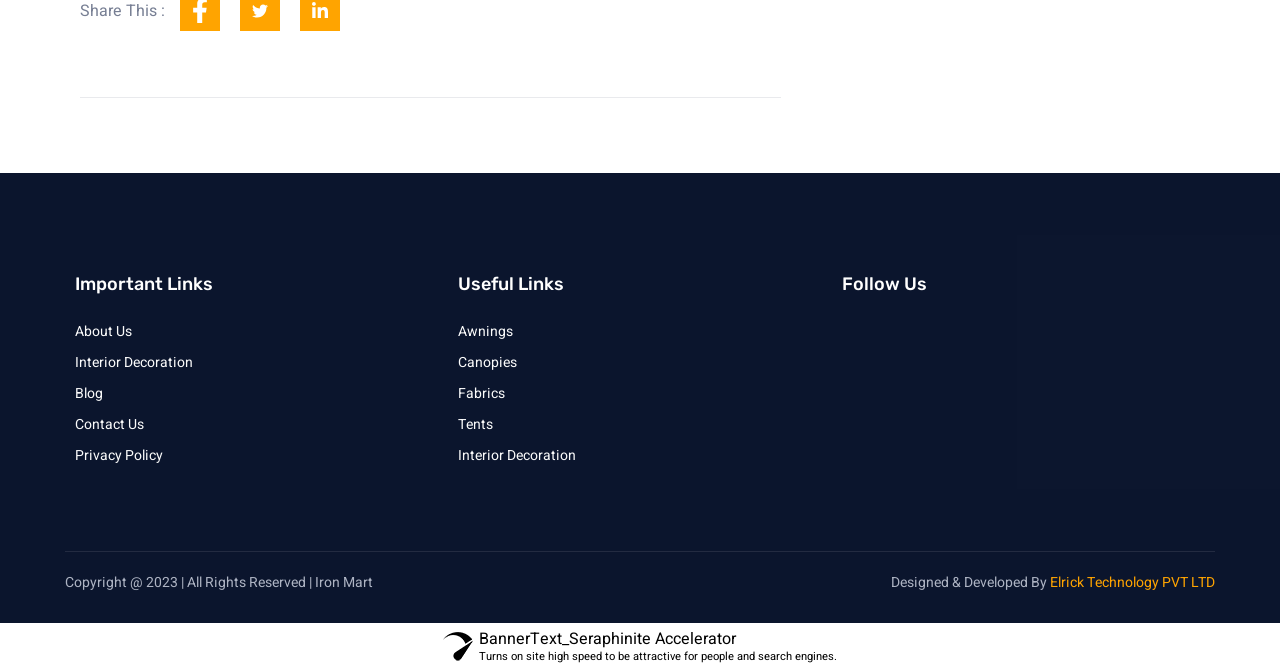Determine the bounding box coordinates of the UI element that matches the following description: "Interior Decoration". The coordinates should be four float numbers between 0 and 1 in the format [left, top, right, bottom].

[0.358, 0.656, 0.65, 0.702]